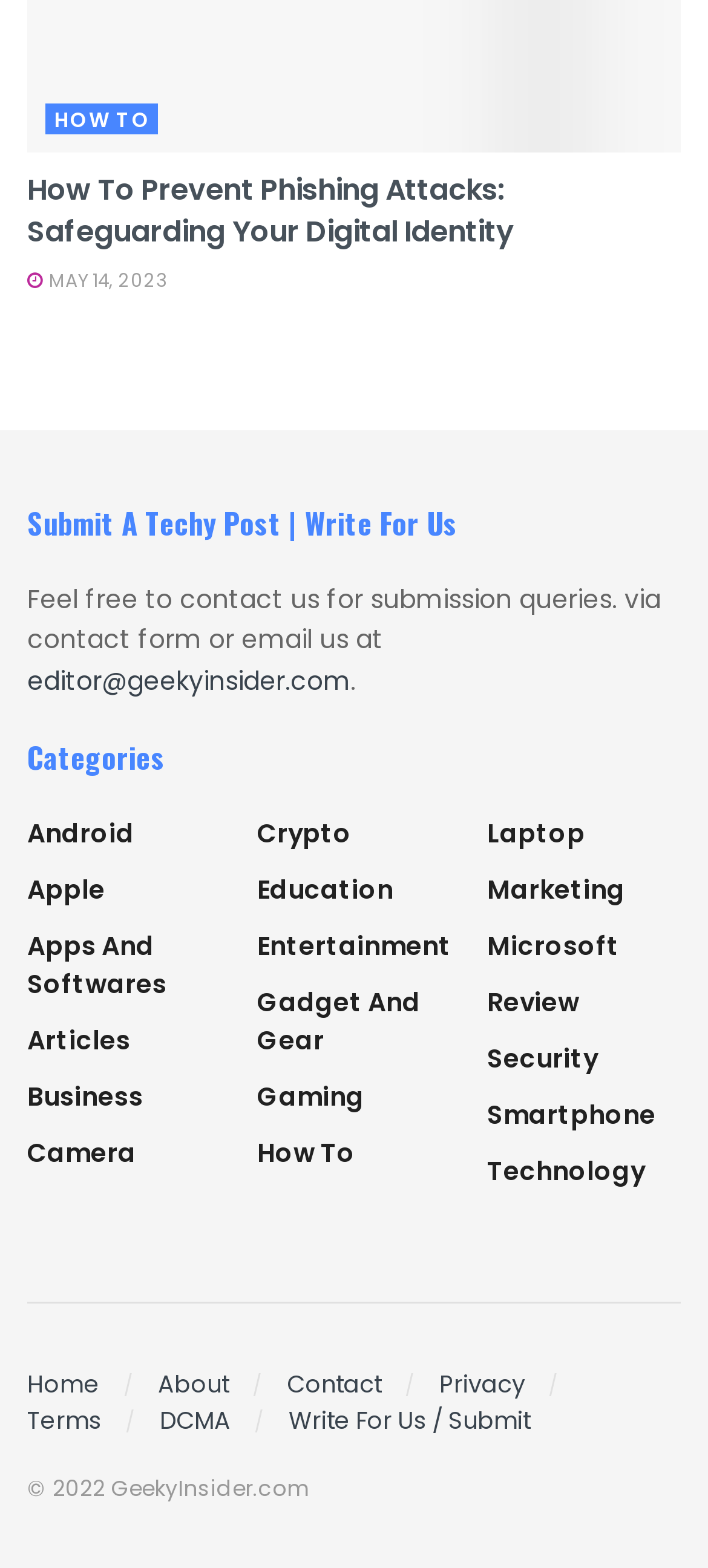Show the bounding box coordinates for the element that needs to be clicked to execute the following instruction: "Contact the editor". Provide the coordinates in the form of four float numbers between 0 and 1, i.e., [left, top, right, bottom].

[0.038, 0.422, 0.495, 0.446]